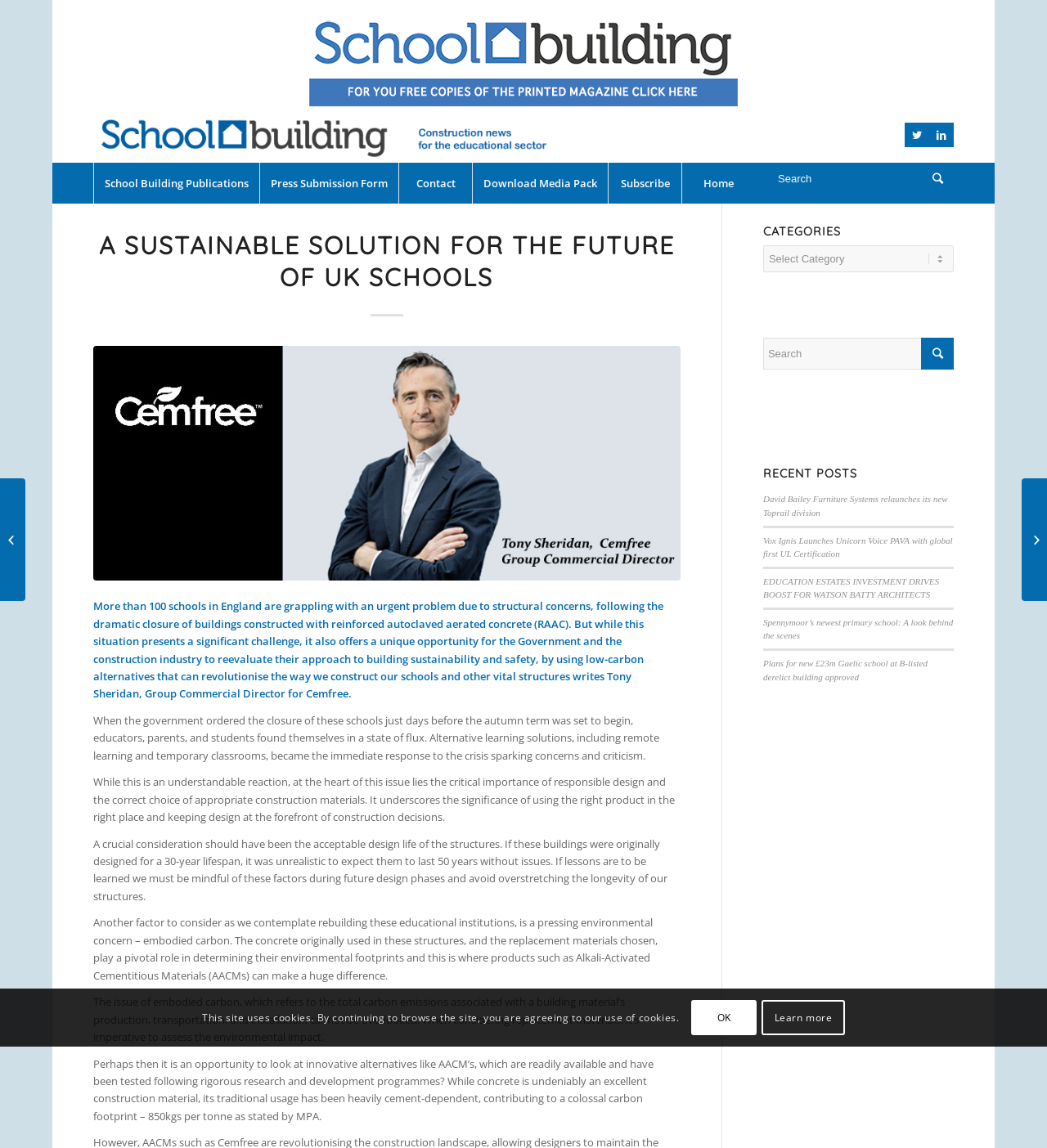Who is the author of the article?
Relying on the image, give a concise answer in one word or a brief phrase.

Tony Sheridan